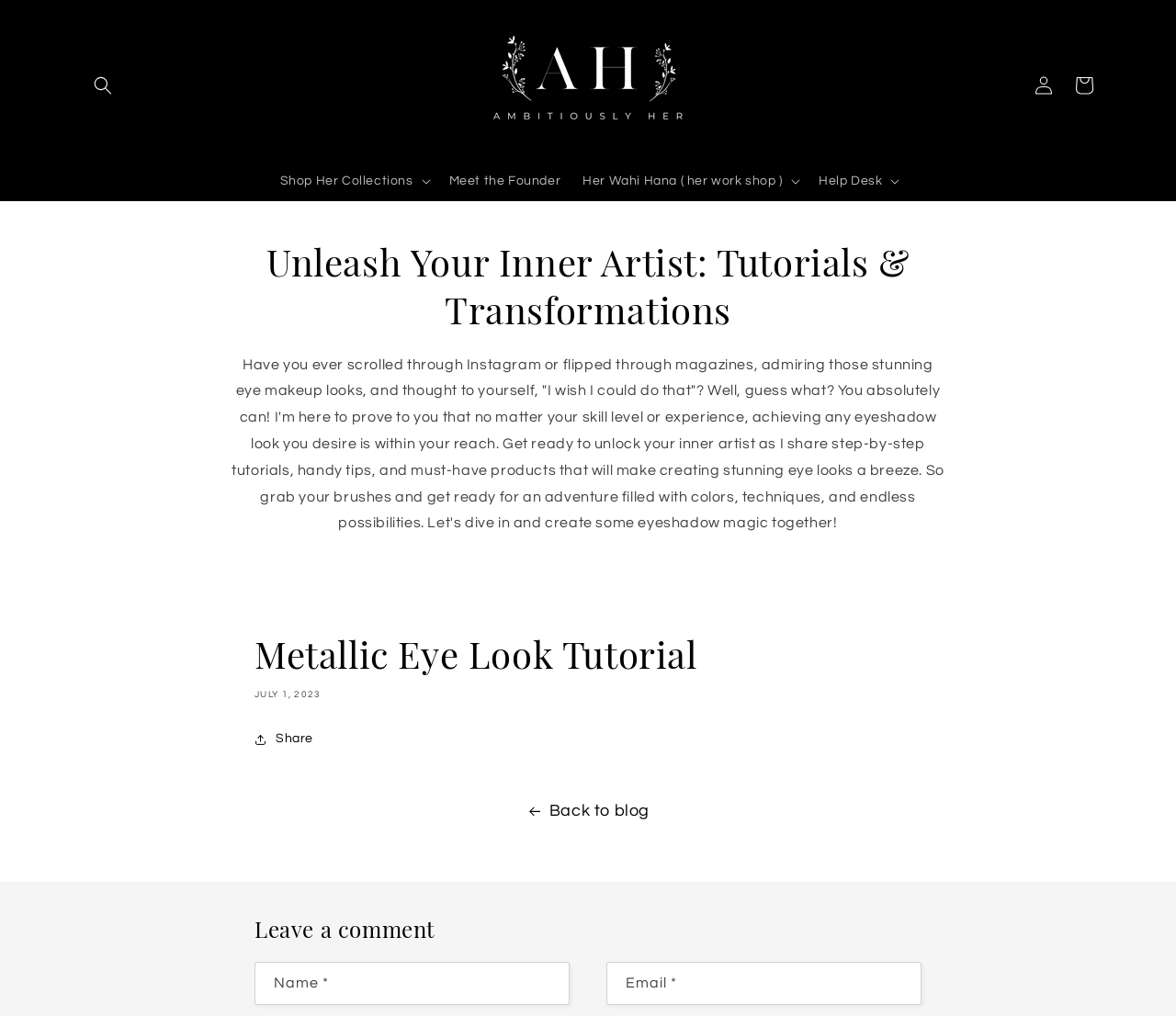Identify the bounding box coordinates of the clickable region to carry out the given instruction: "Log in to your account".

[0.87, 0.064, 0.905, 0.104]